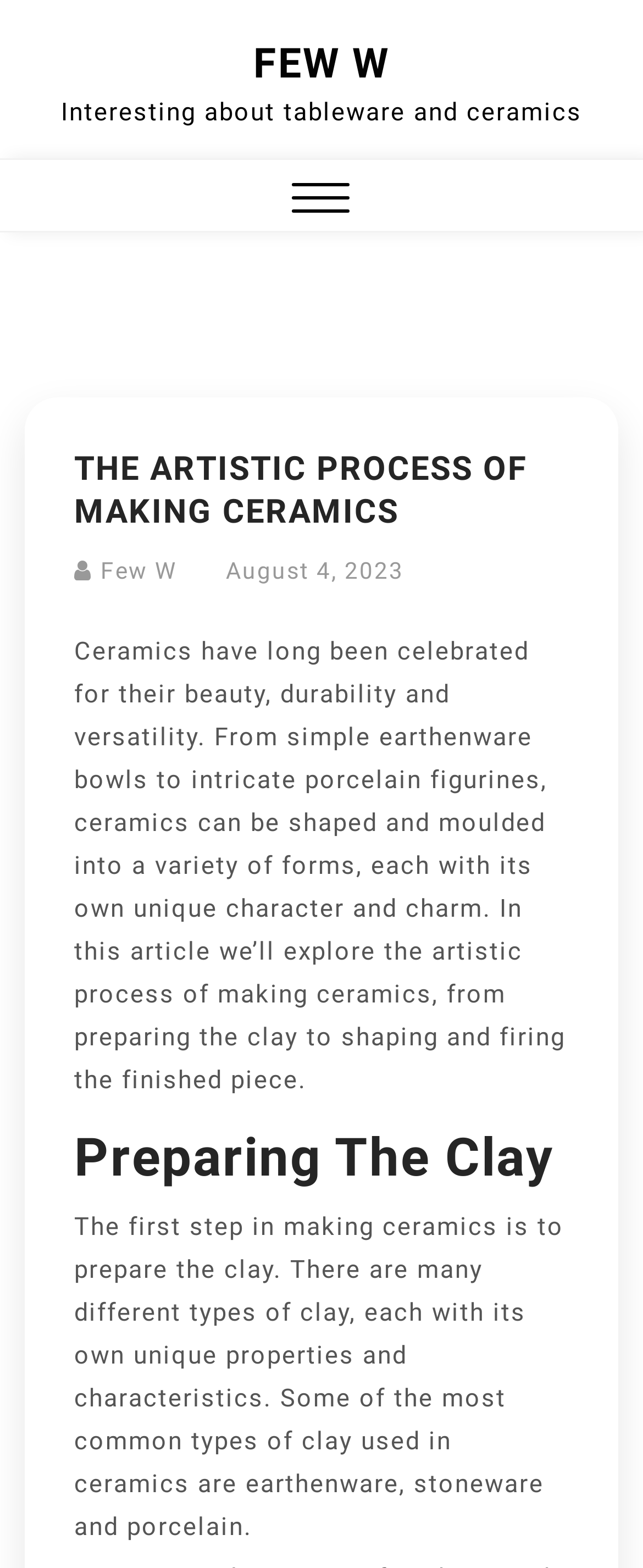Bounding box coordinates are given in the format (top-left x, top-left y, bottom-right x, bottom-right y). All values should be floating point numbers between 0 and 1. Provide the bounding box coordinate for the UI element described as: August 4, 2023August 4, 2023

[0.351, 0.355, 0.628, 0.372]